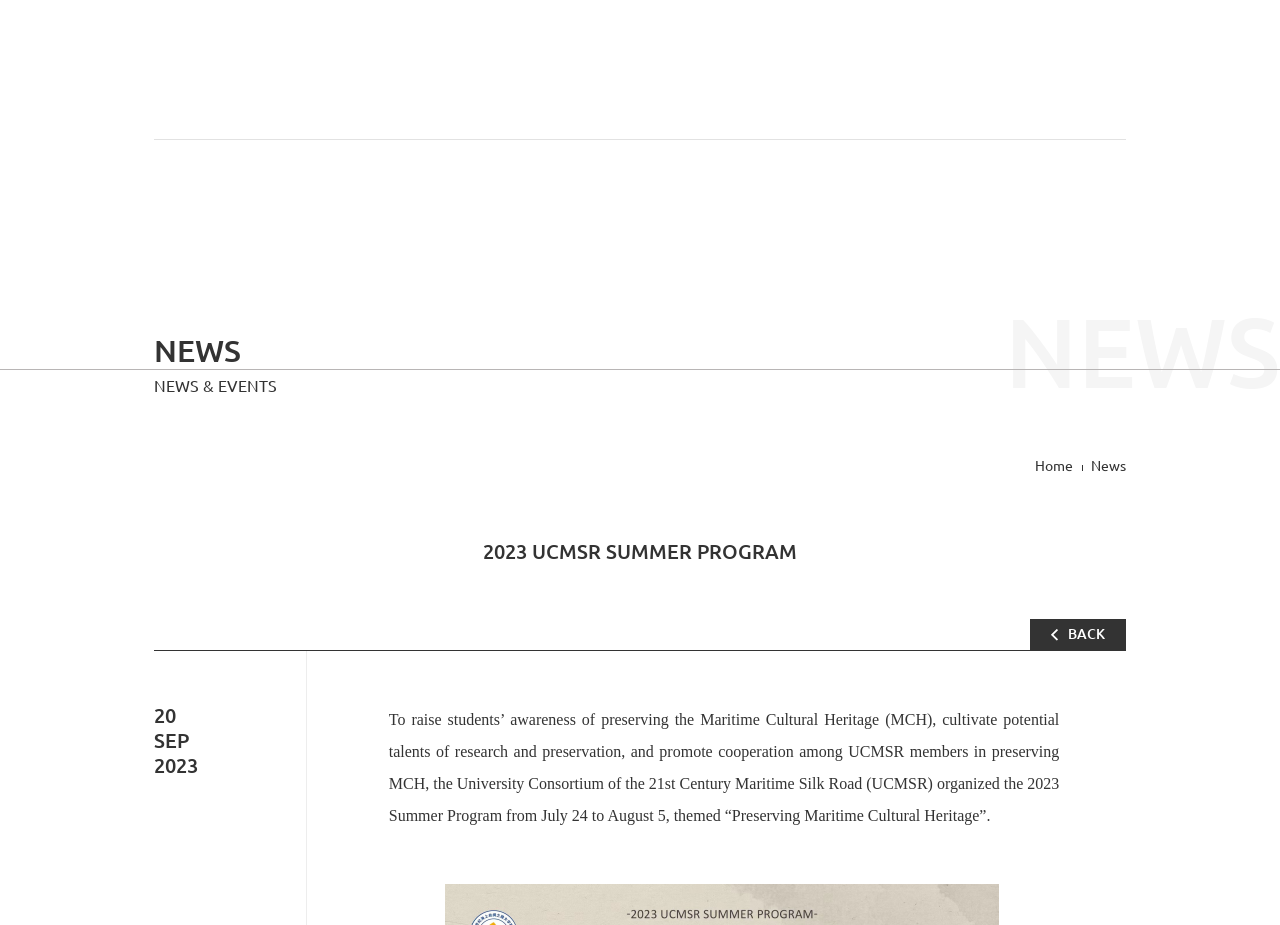Please provide the bounding box coordinates for the element that needs to be clicked to perform the following instruction: "contact us". The coordinates should be given as four float numbers between 0 and 1, i.e., [left, top, right, bottom].

[0.472, 0.131, 0.545, 0.185]